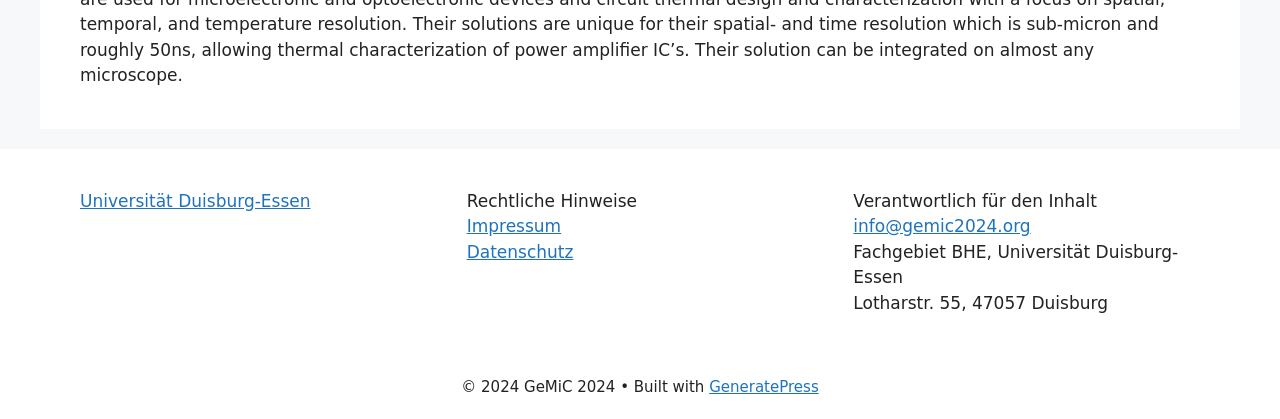Identify the bounding box coordinates for the UI element described by the following text: "GeneratePress". Provide the coordinates as four float numbers between 0 and 1, in the format [left, top, right, bottom].

[0.554, 0.903, 0.64, 0.946]